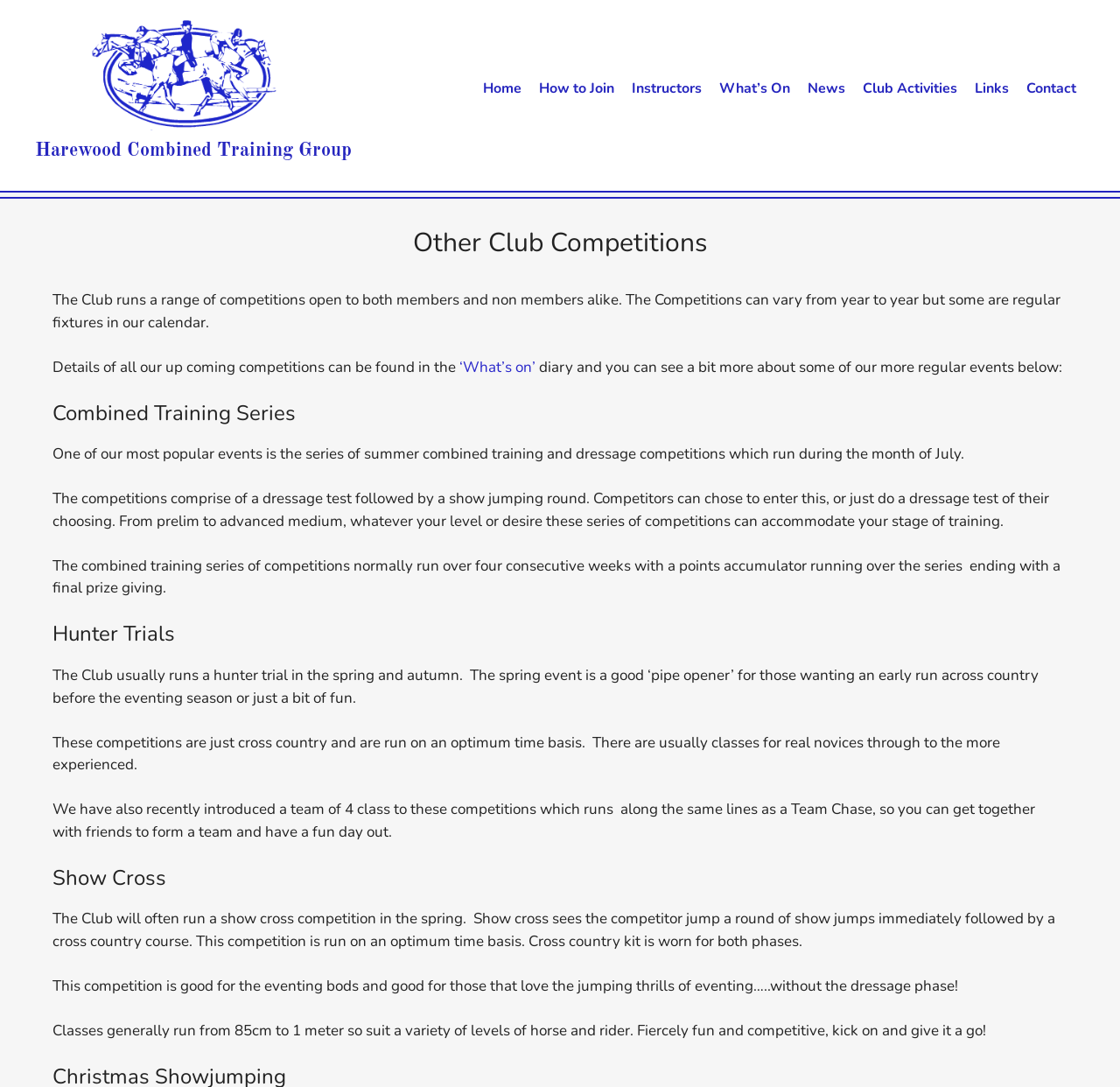Please reply to the following question using a single word or phrase: 
How many types of competitions are mentioned?

4